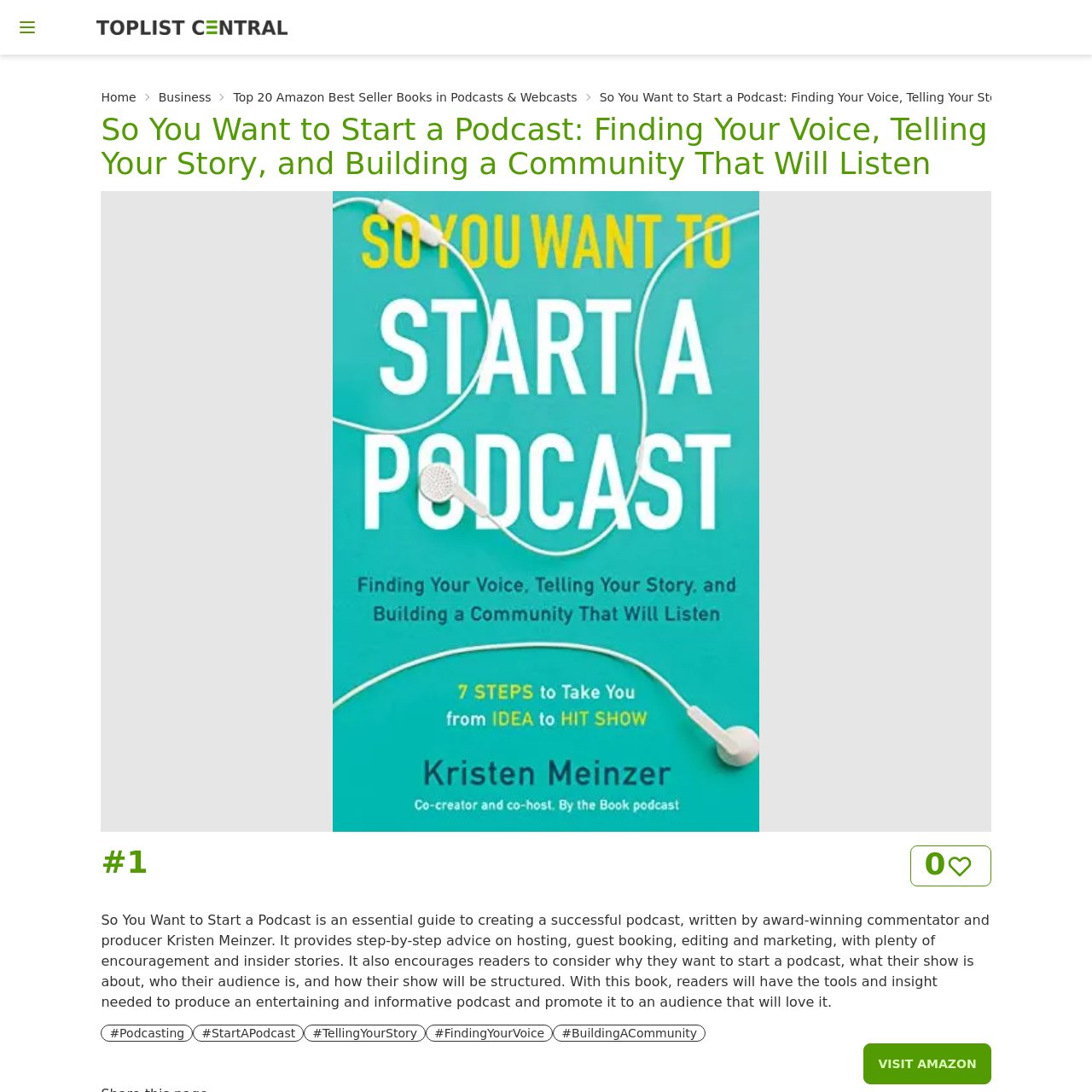Identify the text that serves as the heading for the webpage and generate it.

So You Want to Start a Podcast: Finding Your Voice, Telling Your Story, and Building a Community That Will Listen